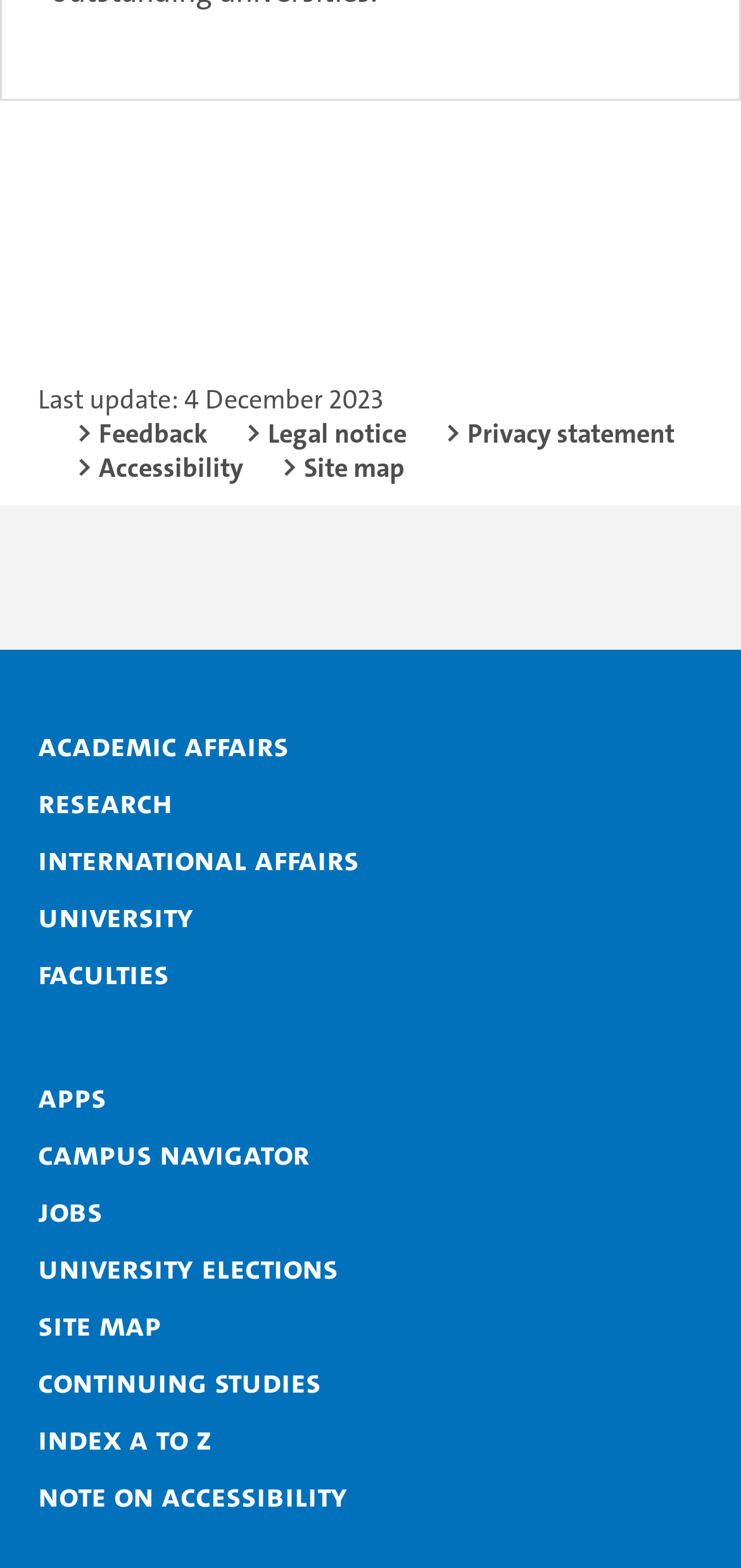Determine the bounding box coordinates for the area you should click to complete the following instruction: "Click on Feedback".

[0.103, 0.265, 0.279, 0.287]